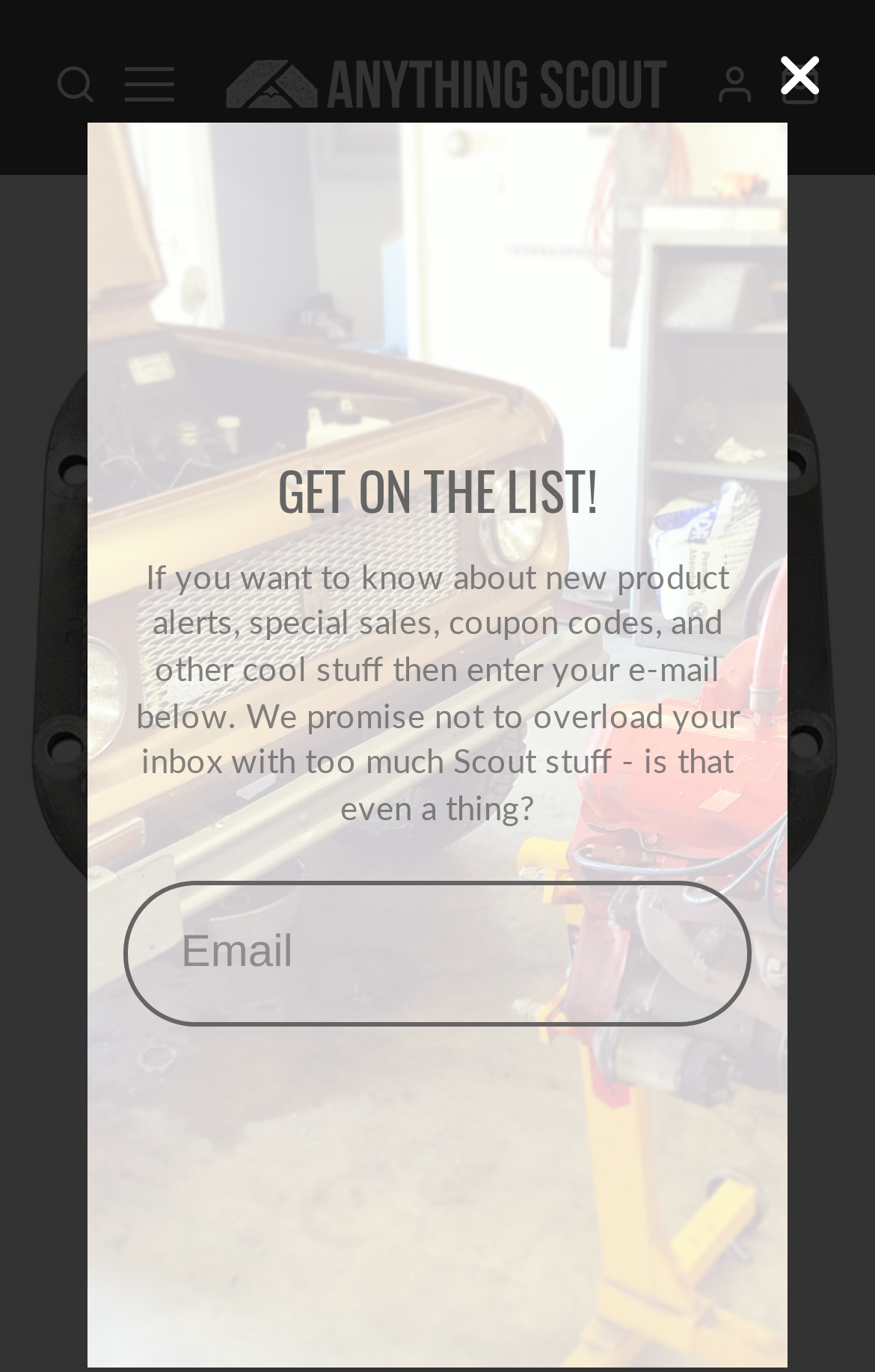How many images are on this webpage?
Using the visual information from the image, give a one-word or short-phrase answer.

5